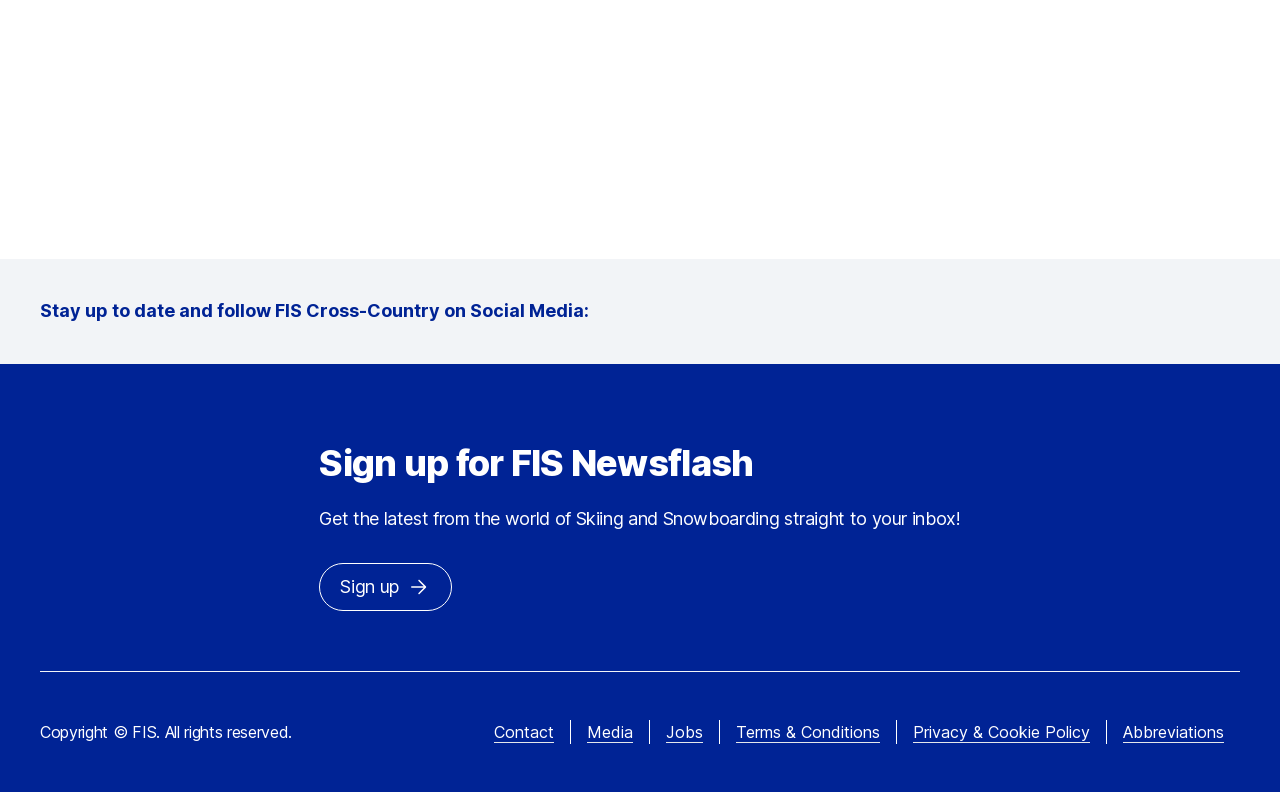For the given element description Media, determine the bounding box coordinates of the UI element. The coordinates should follow the format (top-left x, top-left y, bottom-right x, bottom-right y) and be within the range of 0 to 1.

[0.459, 0.912, 0.495, 0.938]